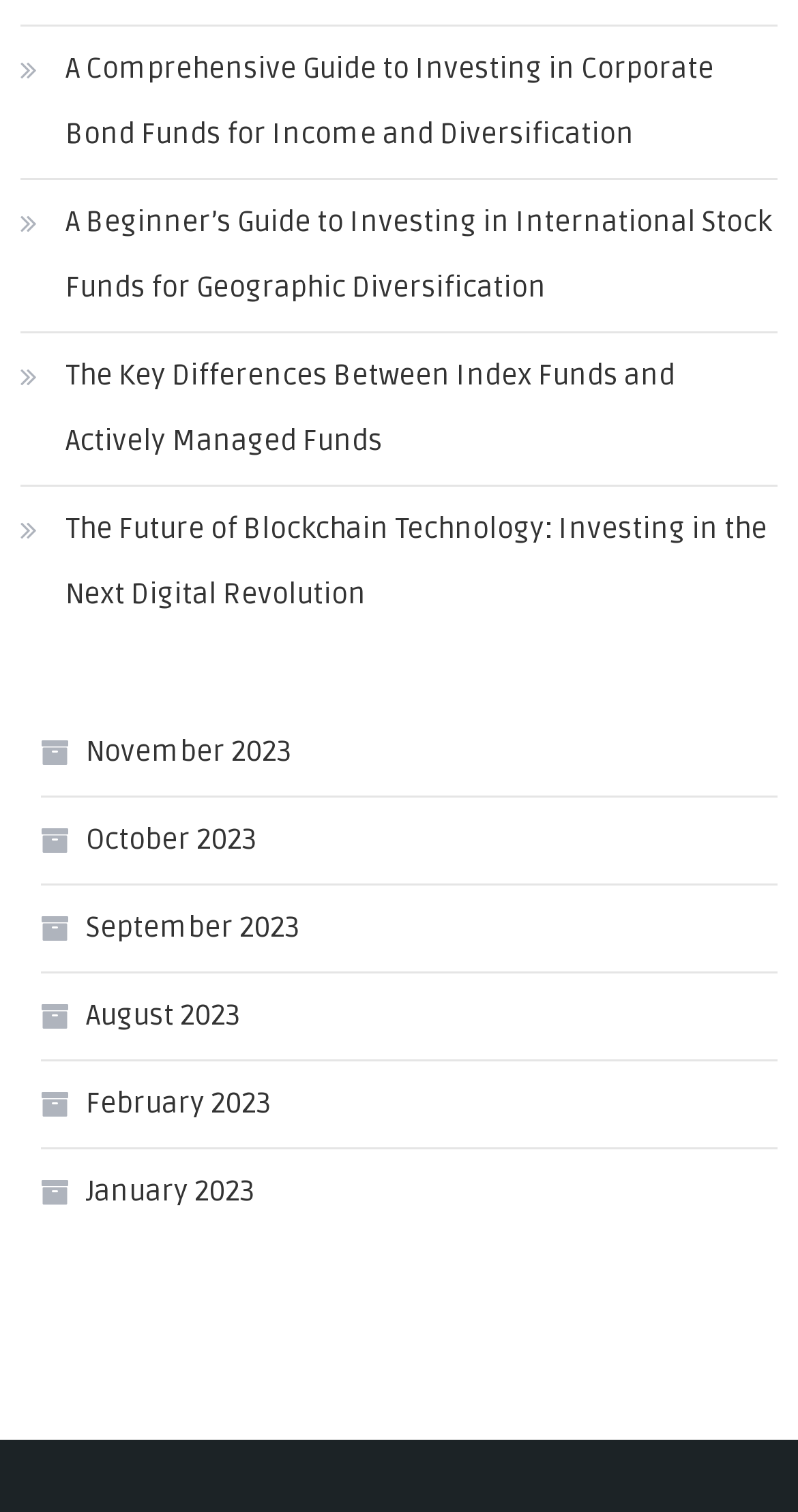How many article links are there?
Using the visual information, respond with a single word or phrase.

6